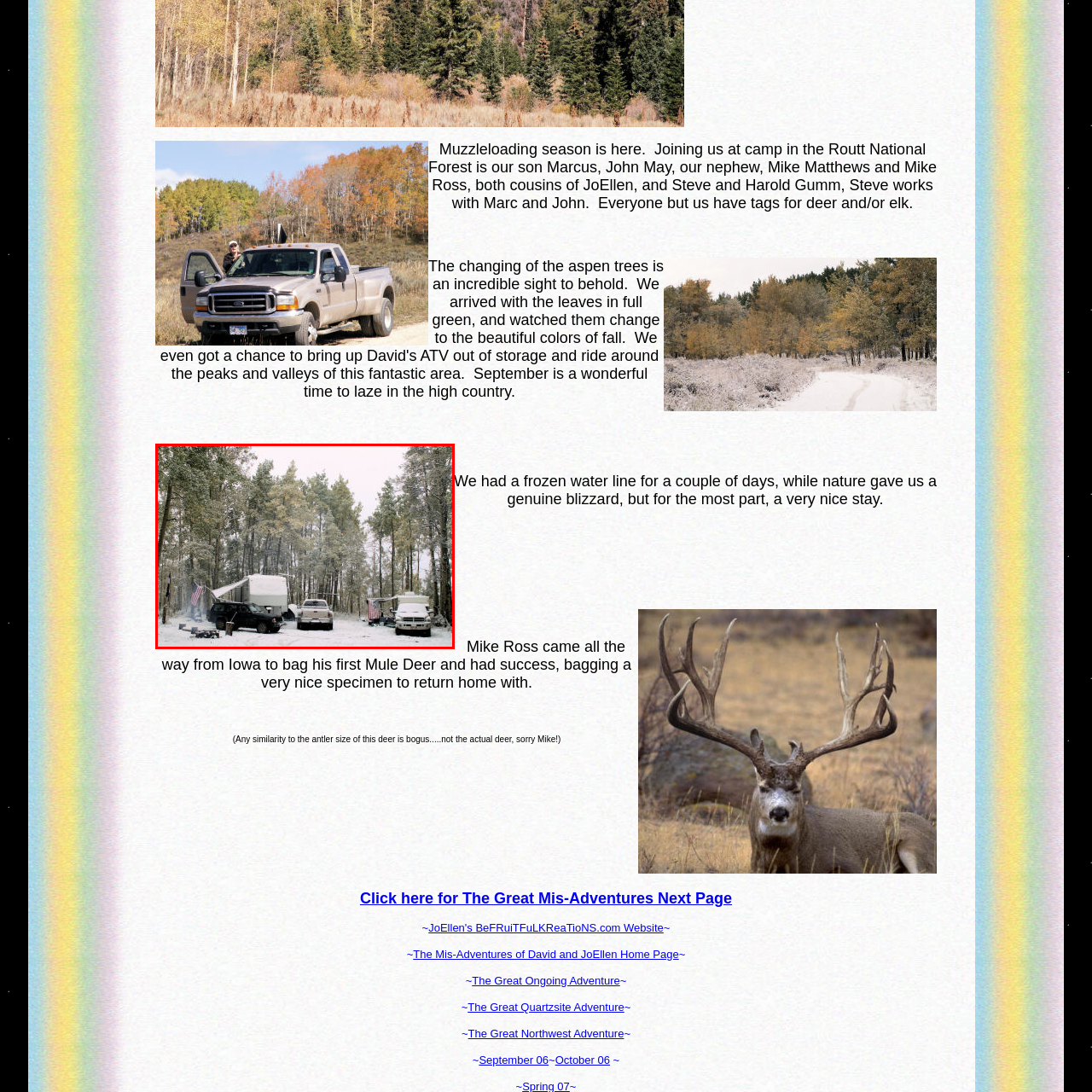Generate a detailed caption for the picture within the red-bordered area.

In this serene winter scene, a snow-dusted campsite is nestled among tall, pine trees, showcasing the beauty and tranquility of nature. The area is blanketed in fresh snowfall, creating a picturesque winter wonderland. A white camper stands prominently, flanked by two parked vehicles; one is a dark SUV and the other a lighter-colored truck, both partially covered in snow. An American flag flutters gently in the chilly breeze, adding a touch of warmth and patriotism to the atmosphere. Smoke rises from a fire pit, hinting at cozy gatherings and shared stories, while the serene setting invites contemplation and appreciation of the great outdoors. This image captures the essence of a memorable camping experience in the Routt National Forest during muzzleloading season.